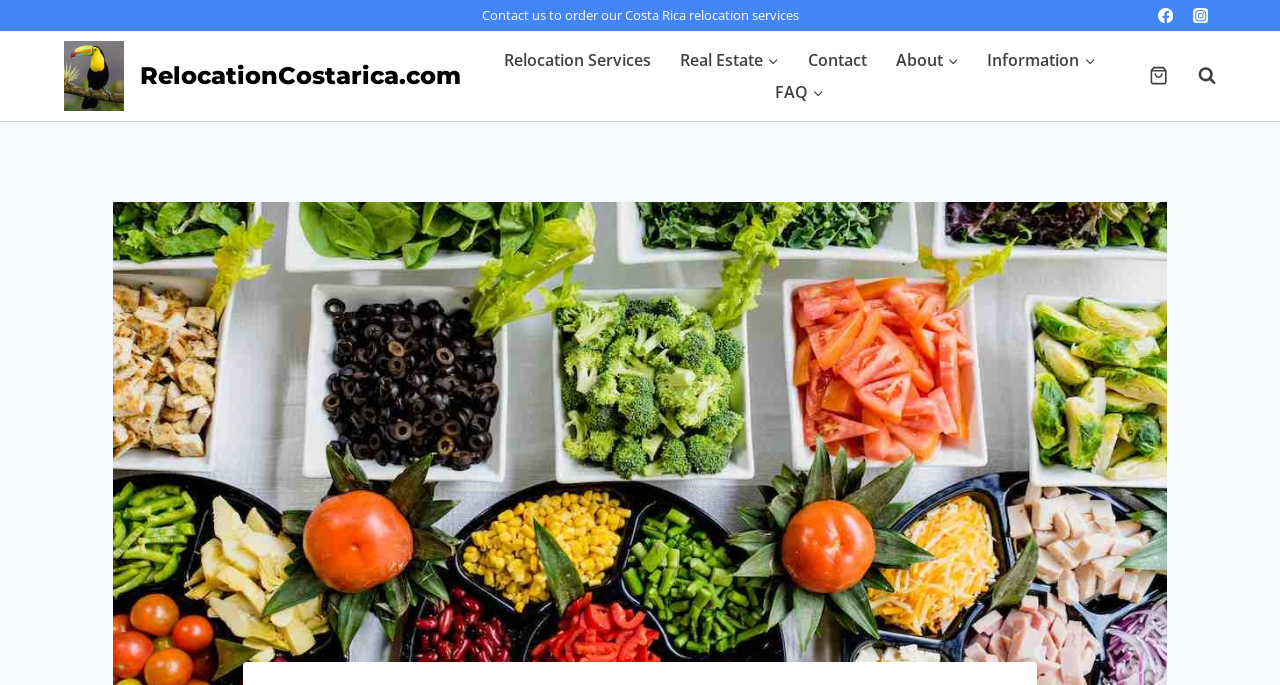Predict the bounding box coordinates for the UI element described as: "Search". The coordinates should be four float numbers between 0 and 1, presented as [left, top, right, bottom].

[0.92, 0.097, 0.95, 0.124]